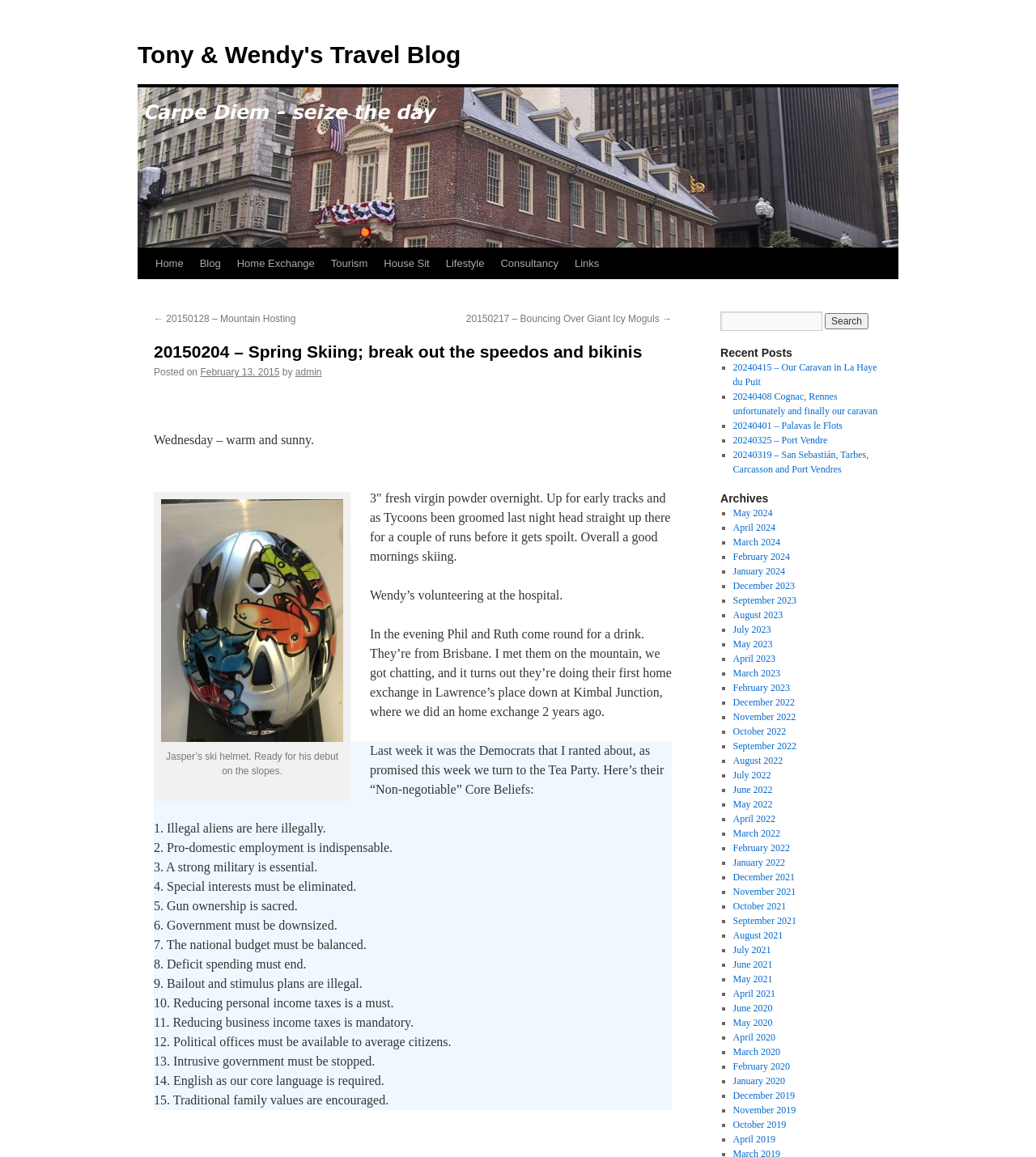Please locate the bounding box coordinates of the element that should be clicked to complete the given instruction: "Read the post '20150204 – Spring Skiing; break out the speedos and bikinis'".

[0.148, 0.294, 0.648, 0.313]